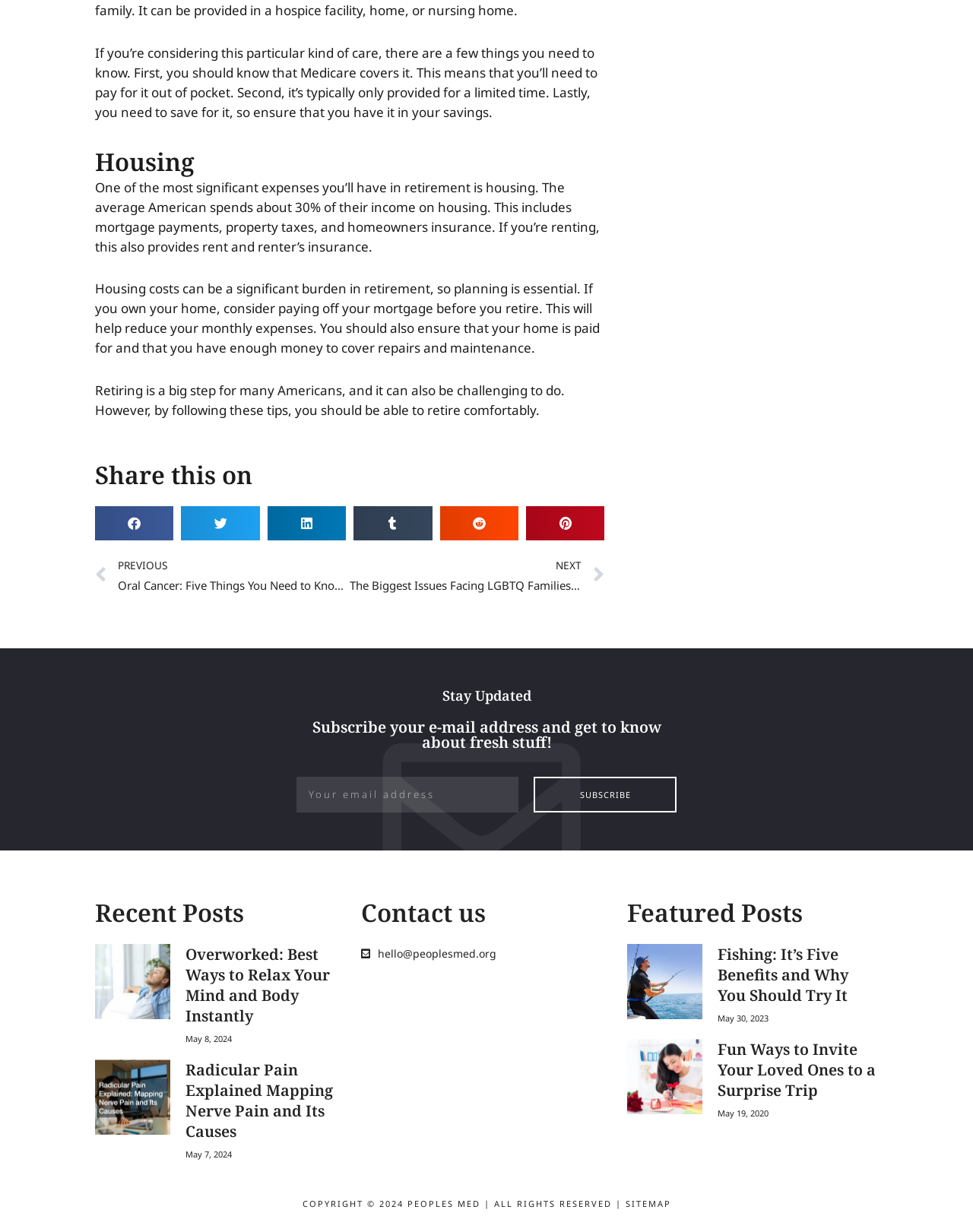Could you specify the bounding box coordinates for the clickable section to complete the following instruction: "Share on facebook"?

[0.098, 0.411, 0.178, 0.439]